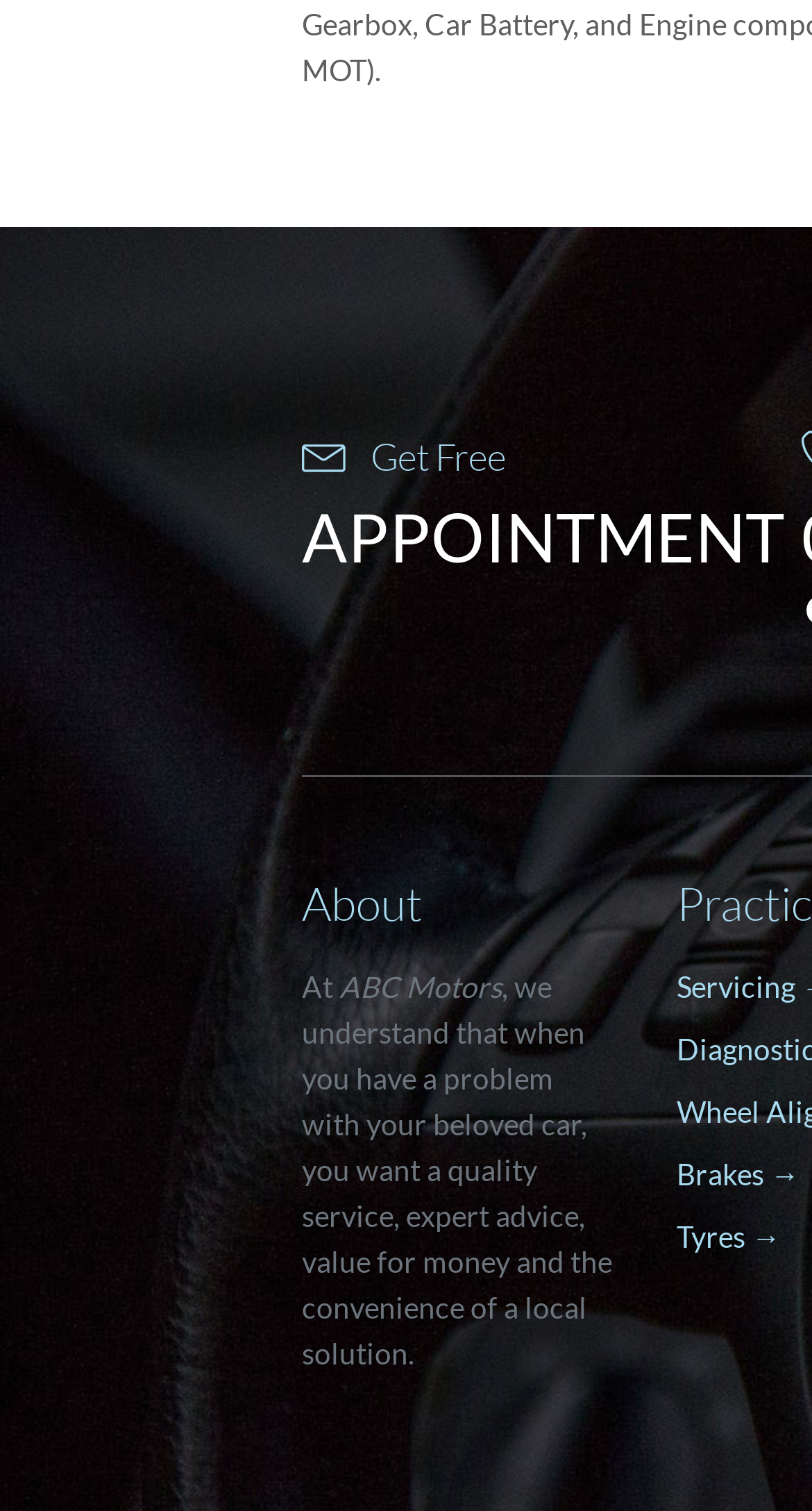Can you give a comprehensive explanation to the question given the content of the image?
What is the purpose of the 'Get Free APPOINTMENT' link?

The 'Get Free APPOINTMENT' link is likely intended to allow users to schedule a free appointment with the car service company, as indicated by the text of the link.